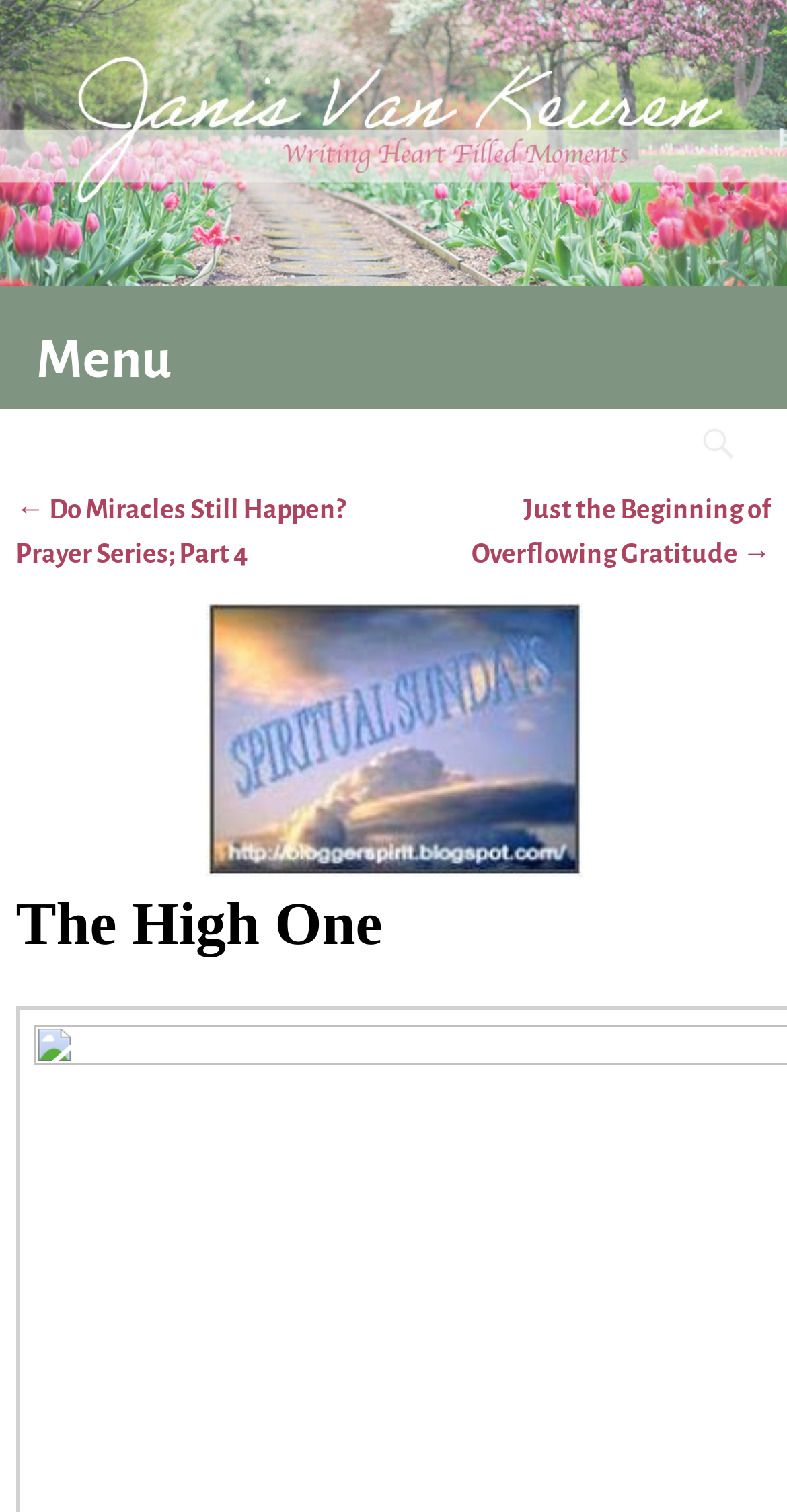Please find the bounding box for the following UI element description. Provide the coordinates in (top-left x, top-left y, bottom-right x, bottom-right y) format, with values between 0 and 1: parent_node: The High One

[0.02, 0.399, 0.98, 0.58]